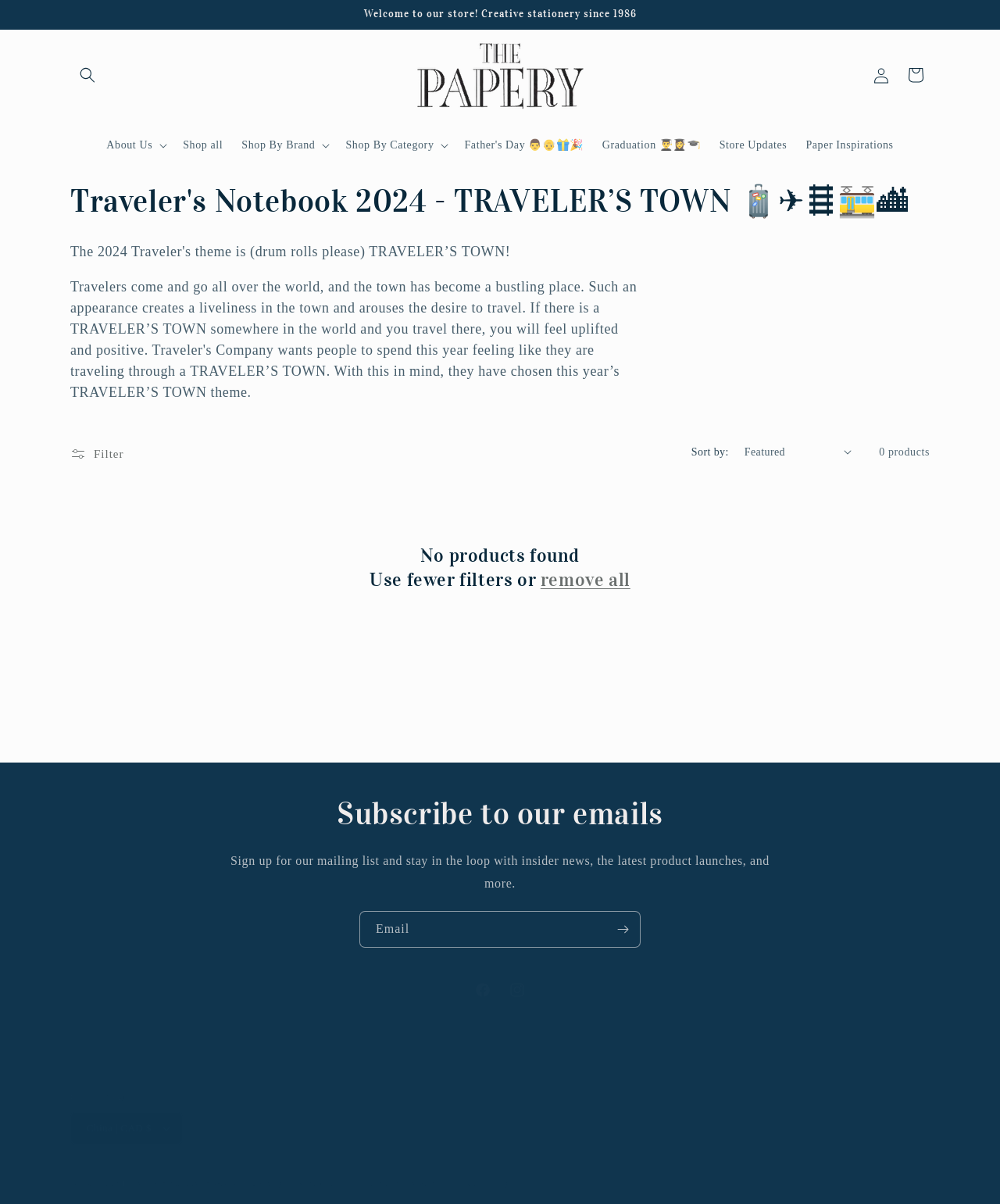From the webpage screenshot, predict the bounding box coordinates (top-left x, top-left y, bottom-right x, bottom-right y) for the UI element described here: Store Updates

[0.71, 0.107, 0.796, 0.134]